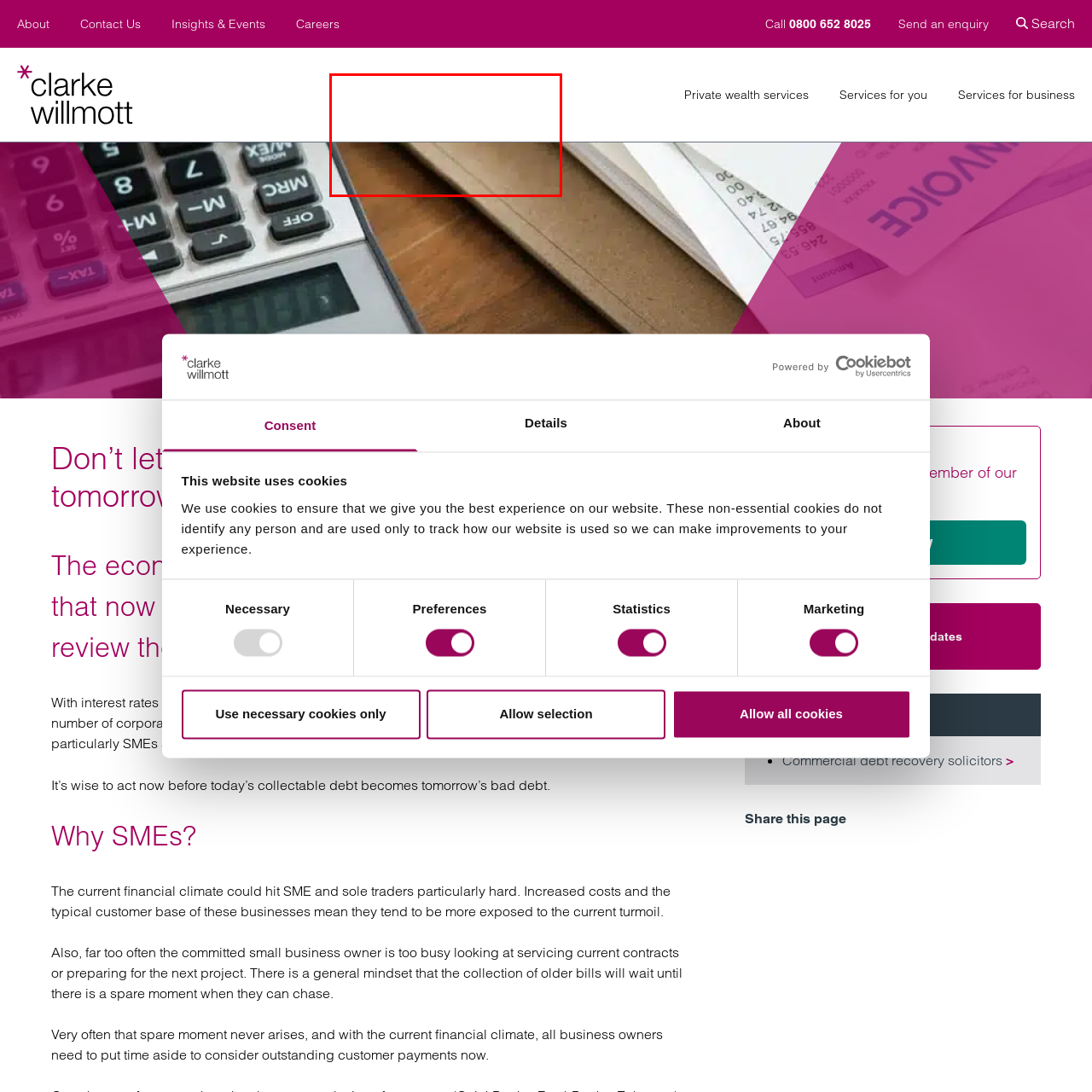Describe in detail the portion of the image that is enclosed within the red boundary.

The image features an inviting glimpse of a well-organized workspace, showcasing a laptop resting on a polished wooden desk. The view suggests an environment that fosters productivity, possibly within a professional setting. Nearby, a neatly arranged notepad lays open, hinting at ongoing projects or ideas requiring attention. This aesthetic of minimalism and order reflects a space designed for focused work, complementing the website's theme of offering career opportunities and insights within a professional landscape. The overall ambiance encourages motivation and engagement, aligning with the site's call to explore current vacancies.